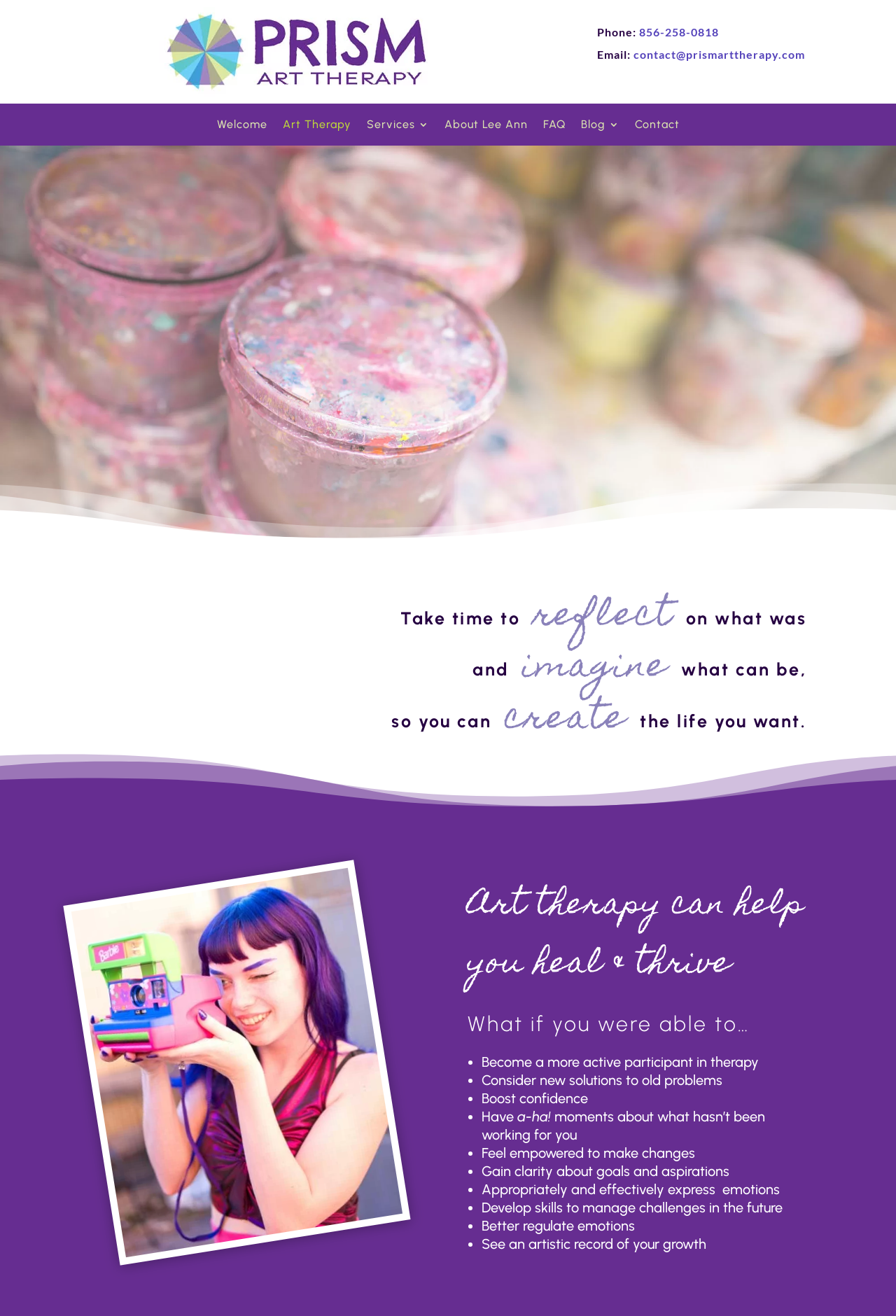Locate the bounding box coordinates of the item that should be clicked to fulfill the instruction: "Visit the 'Art Therapy' page".

[0.315, 0.091, 0.392, 0.103]